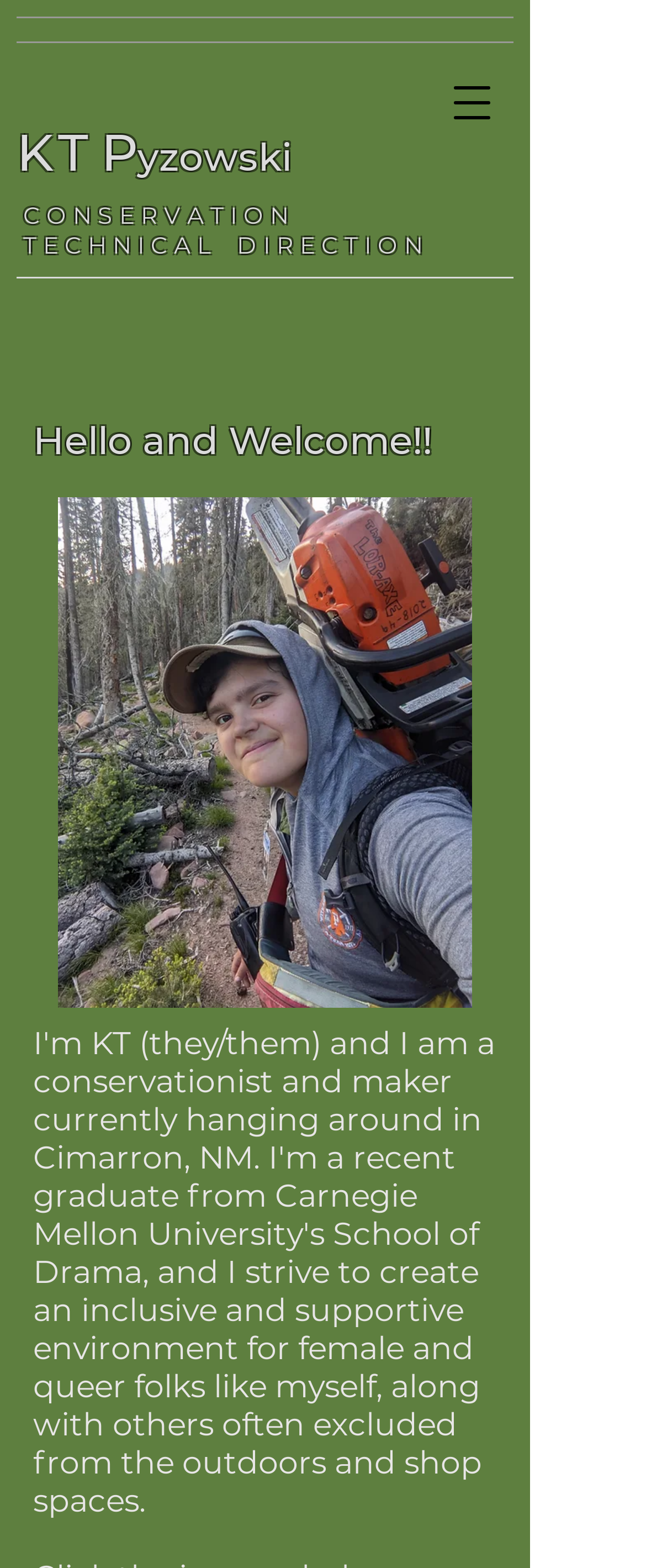Locate the bounding box coordinates of the UI element described by: "K T Pyzowski". Provide the coordinates as four float numbers between 0 and 1, formatted as [left, top, right, bottom].

[0.026, 0.077, 0.451, 0.117]